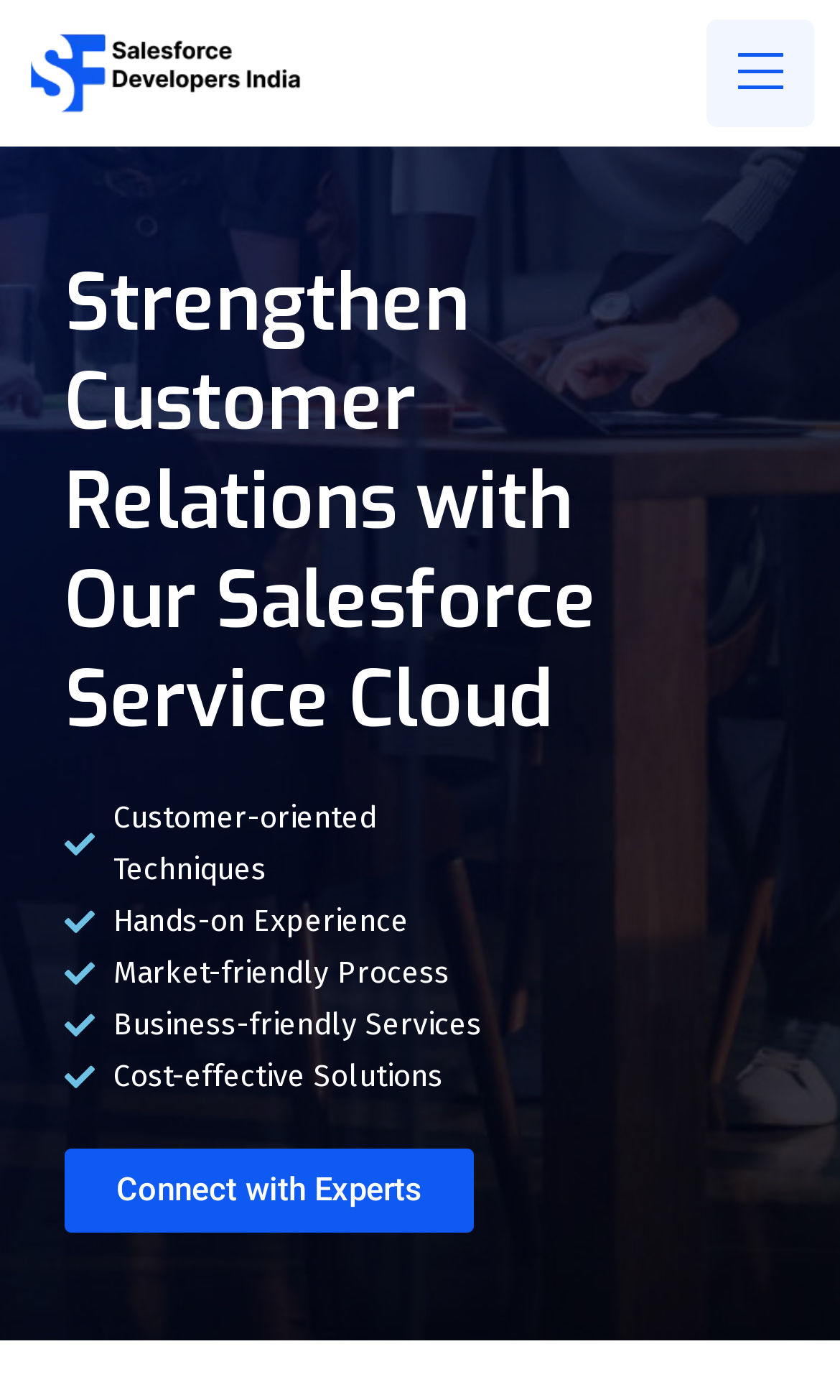What is the main heading displayed on the webpage? Please provide the text.

Strengthen Customer Relations with Our Salesforce Service Cloud